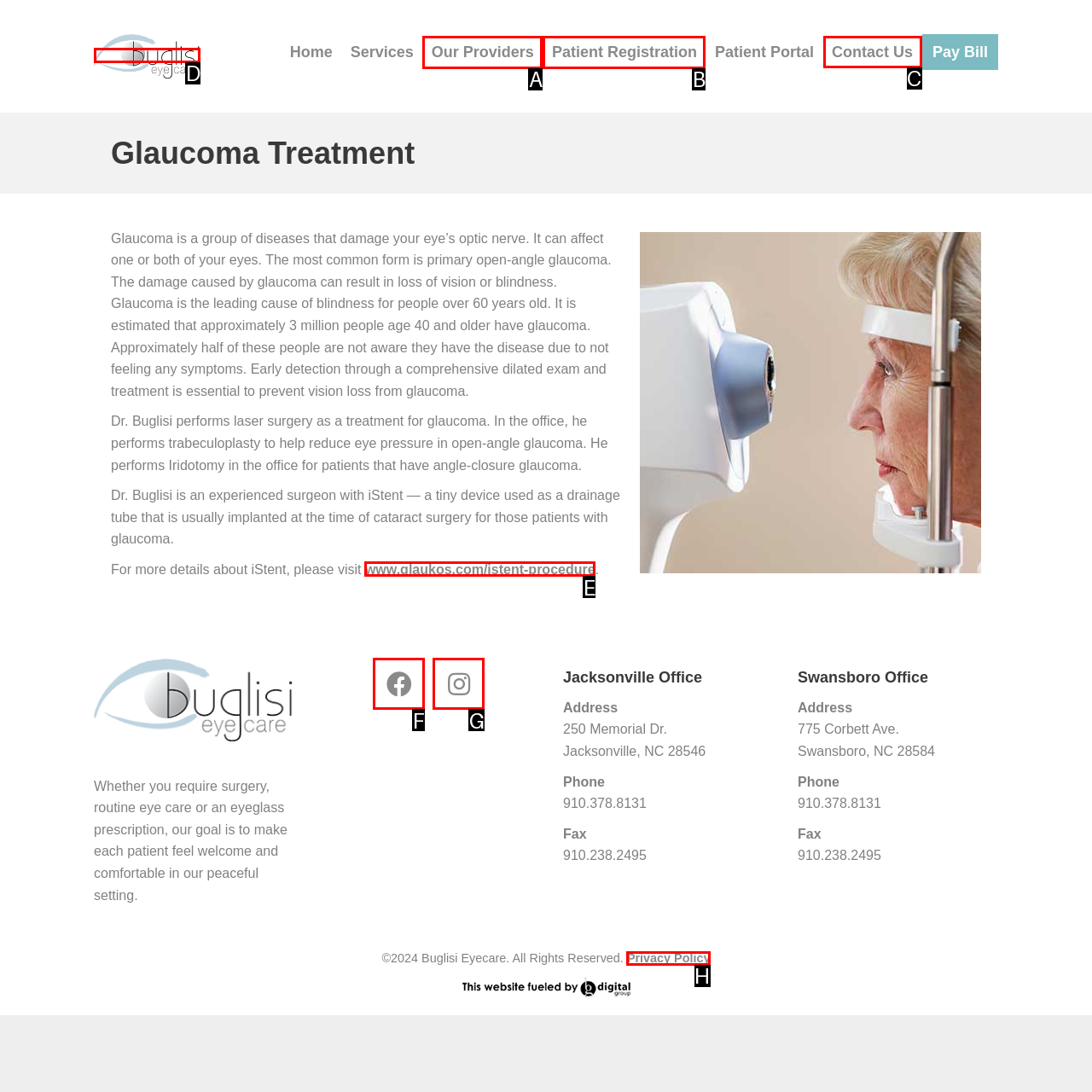Tell me which one HTML element I should click to complete the following instruction: Click the 'Contact Us' link
Answer with the option's letter from the given choices directly.

C